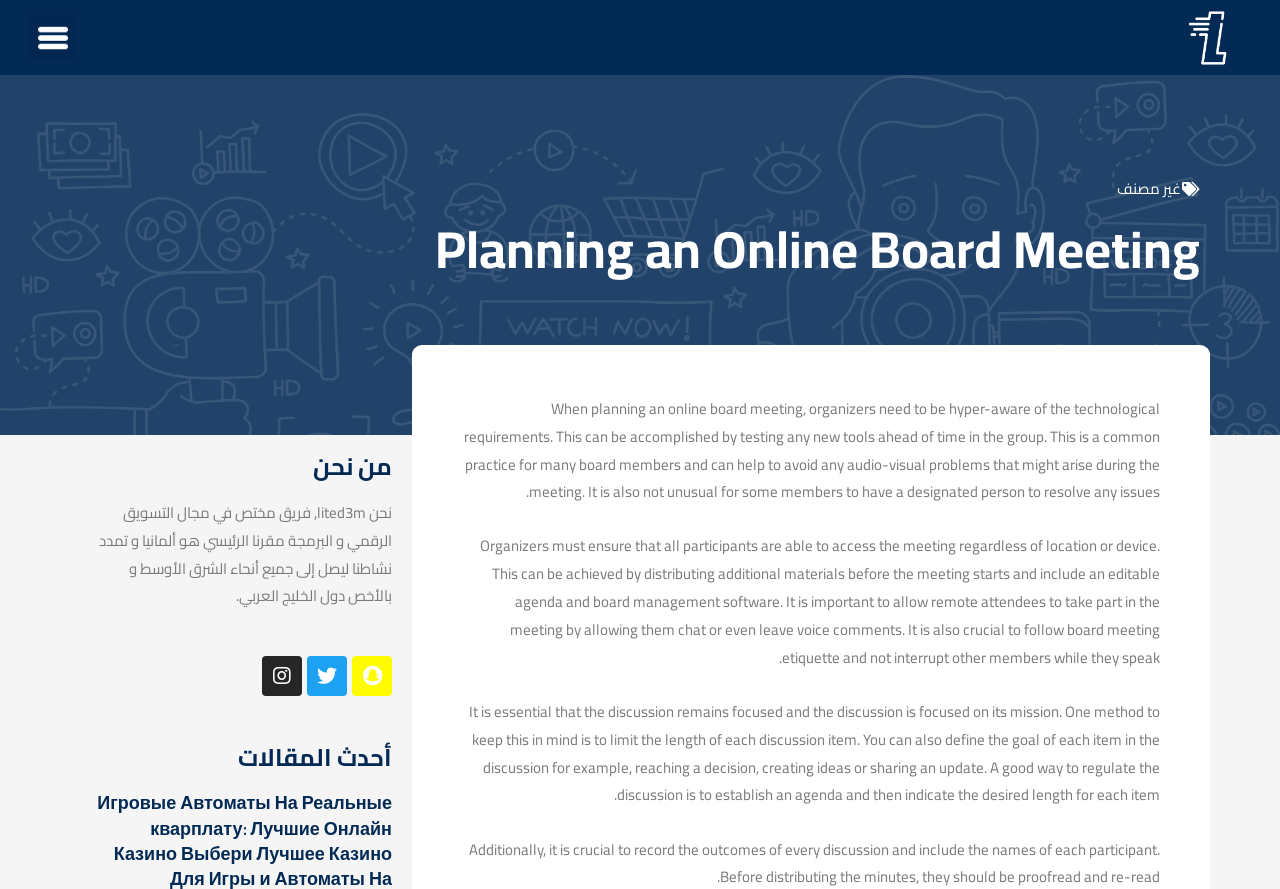How many social media links are provided?
Identify the answer in the screenshot and reply with a single word or phrase.

3